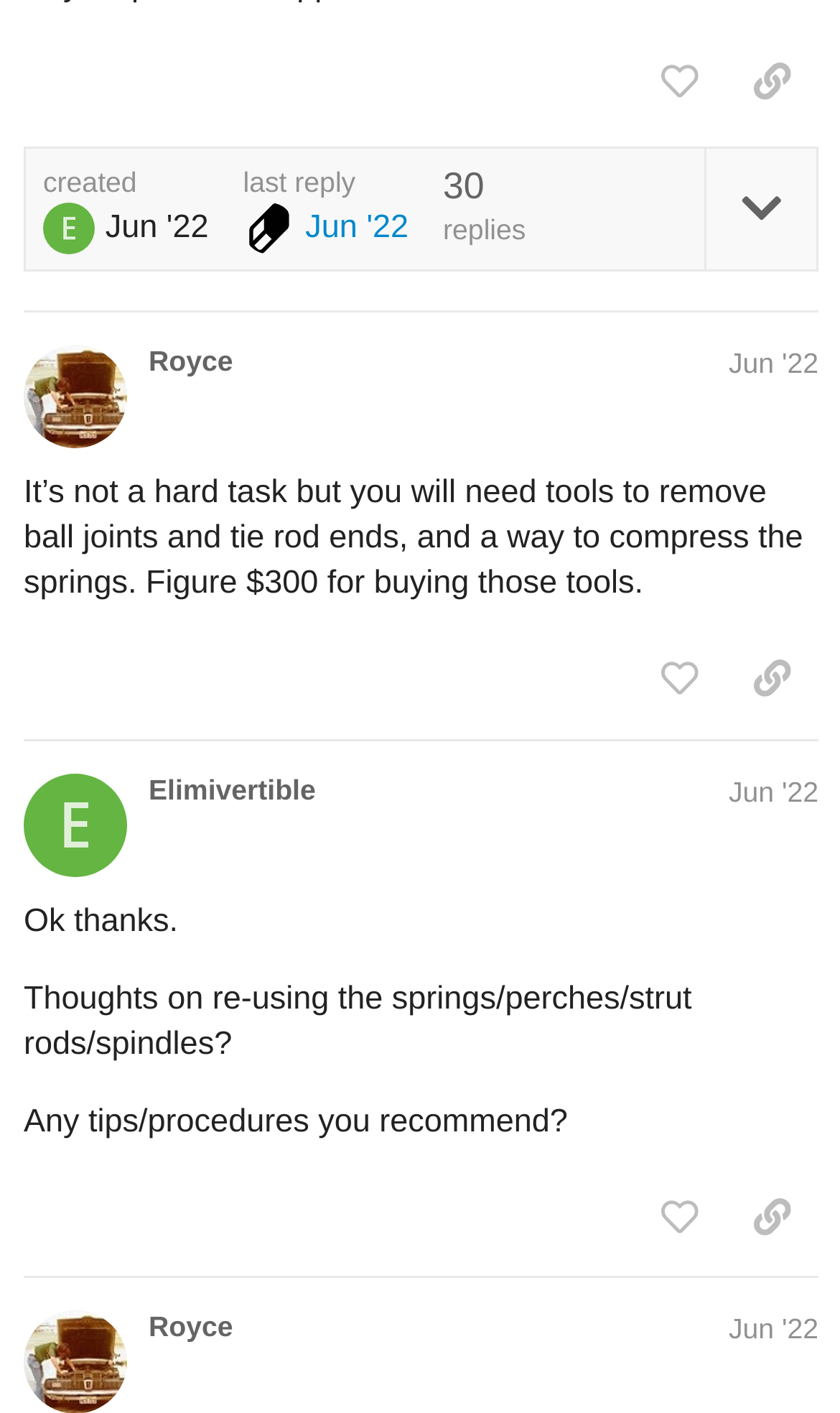Indicate the bounding box coordinates of the element that needs to be clicked to satisfy the following instruction: "copy a link to this post to clipboard". The coordinates should be four float numbers between 0 and 1, i.e., [left, top, right, bottom].

[0.864, 0.03, 0.974, 0.088]